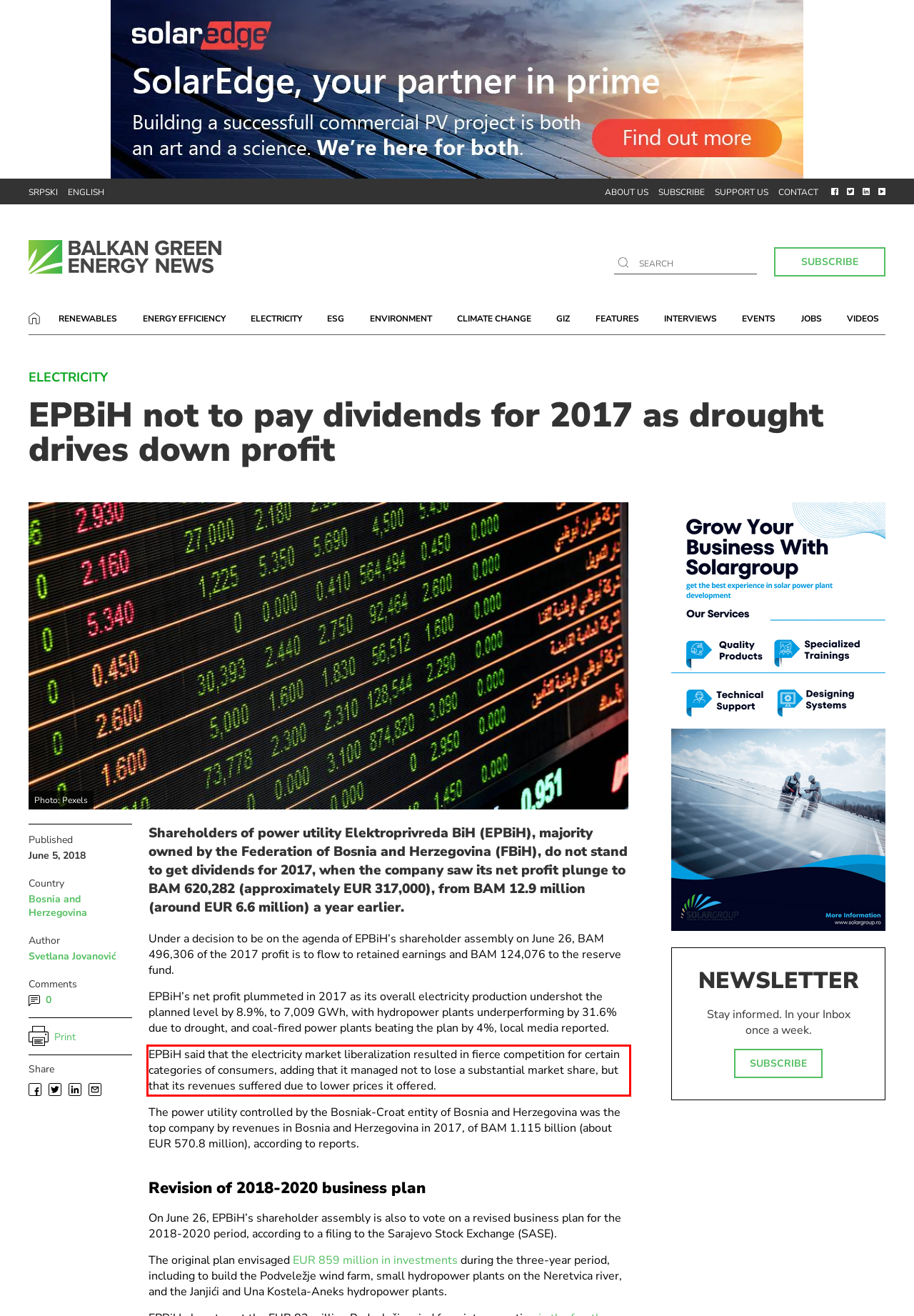Examine the webpage screenshot and use OCR to obtain the text inside the red bounding box.

EPBiH said that the electricity market liberalization resulted in fierce competition for certain categories of consumers, adding that it managed not to lose a substantial market share, but that its revenues suffered due to lower prices it offered.